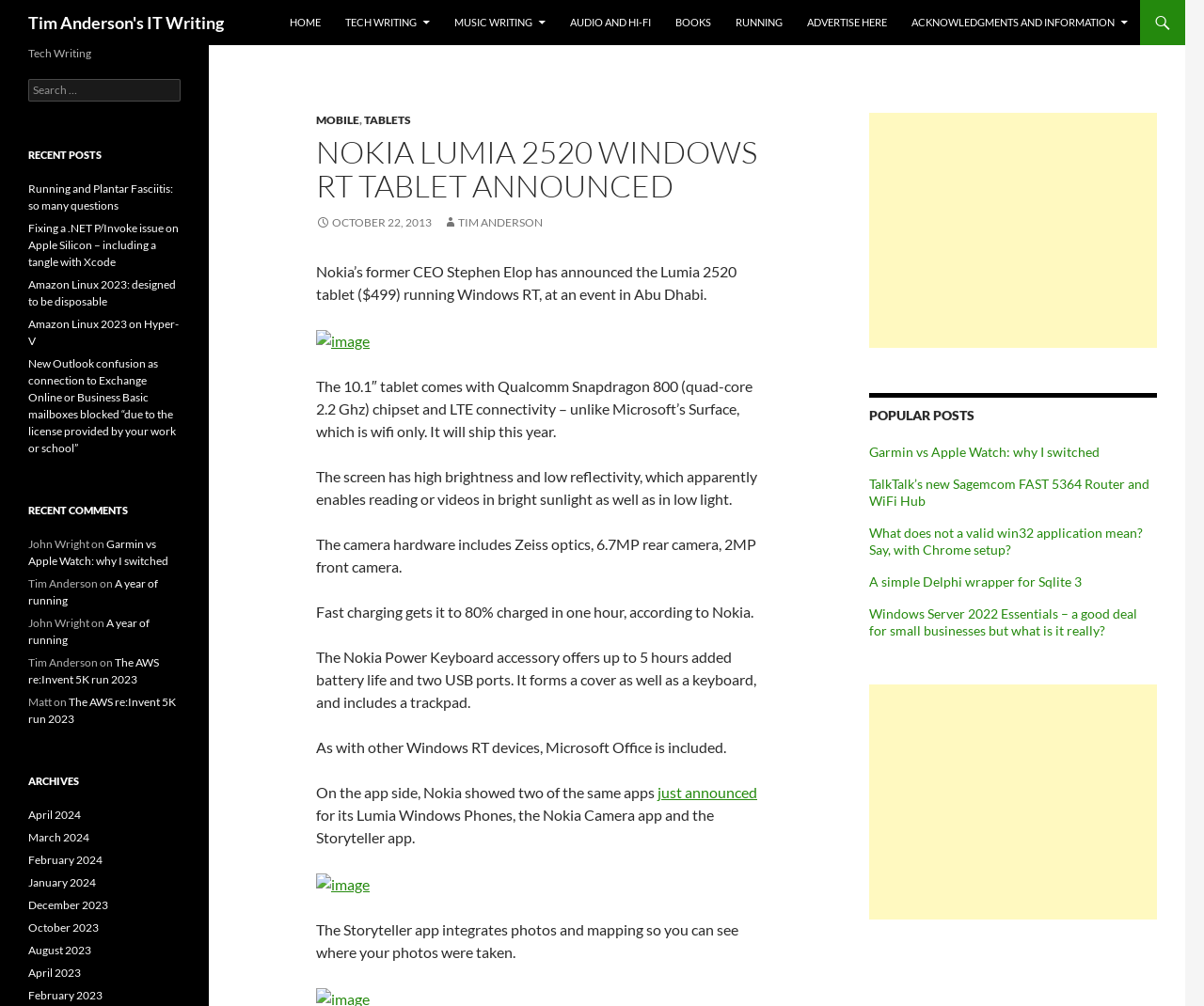Please mark the bounding box coordinates of the area that should be clicked to carry out the instruction: "Click on HOME".

[0.231, 0.0, 0.276, 0.045]